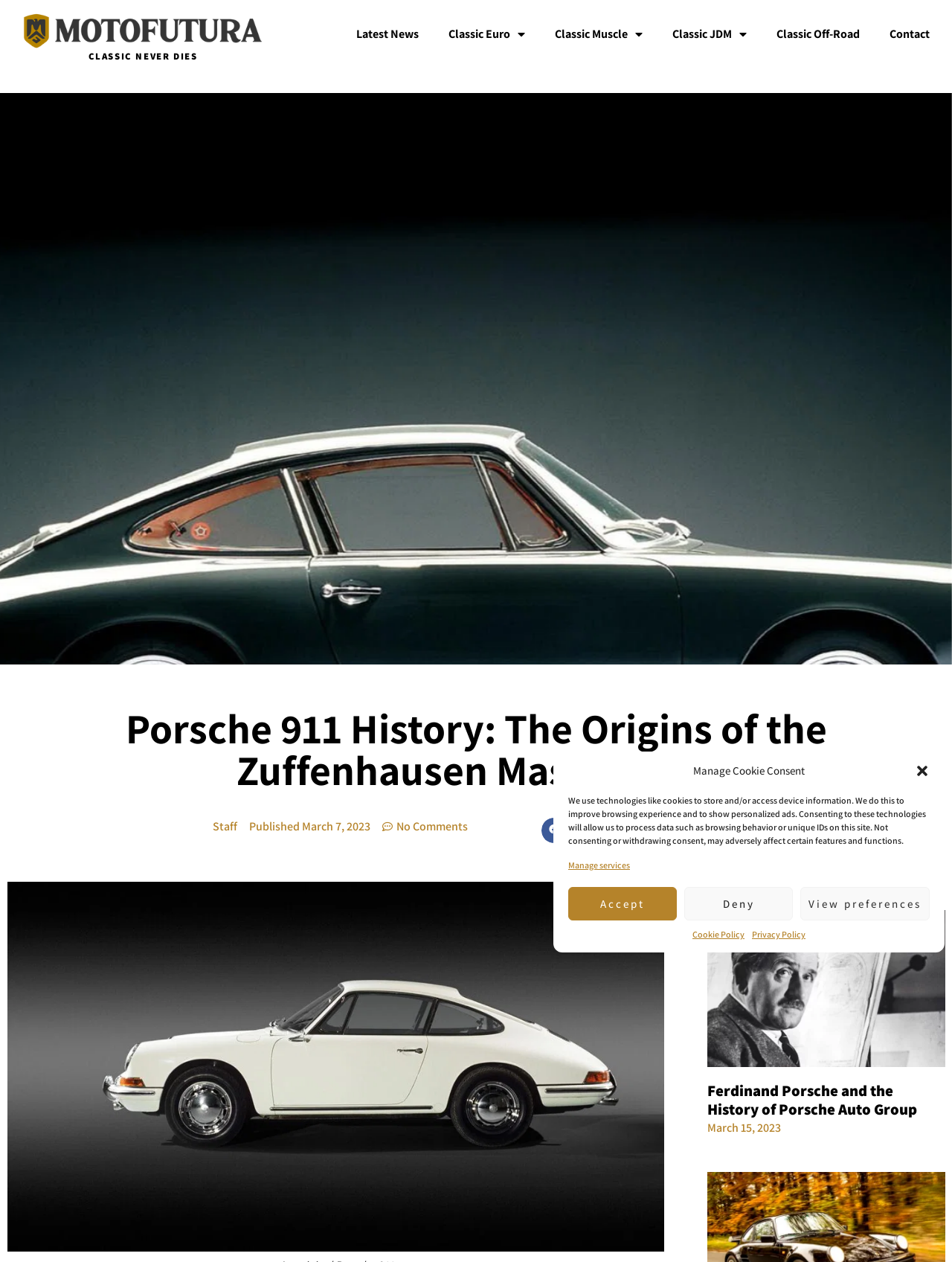Please indicate the bounding box coordinates for the clickable area to complete the following task: "Share on facebook". The coordinates should be specified as four float numbers between 0 and 1, i.e., [left, top, right, bottom].

[0.568, 0.648, 0.595, 0.668]